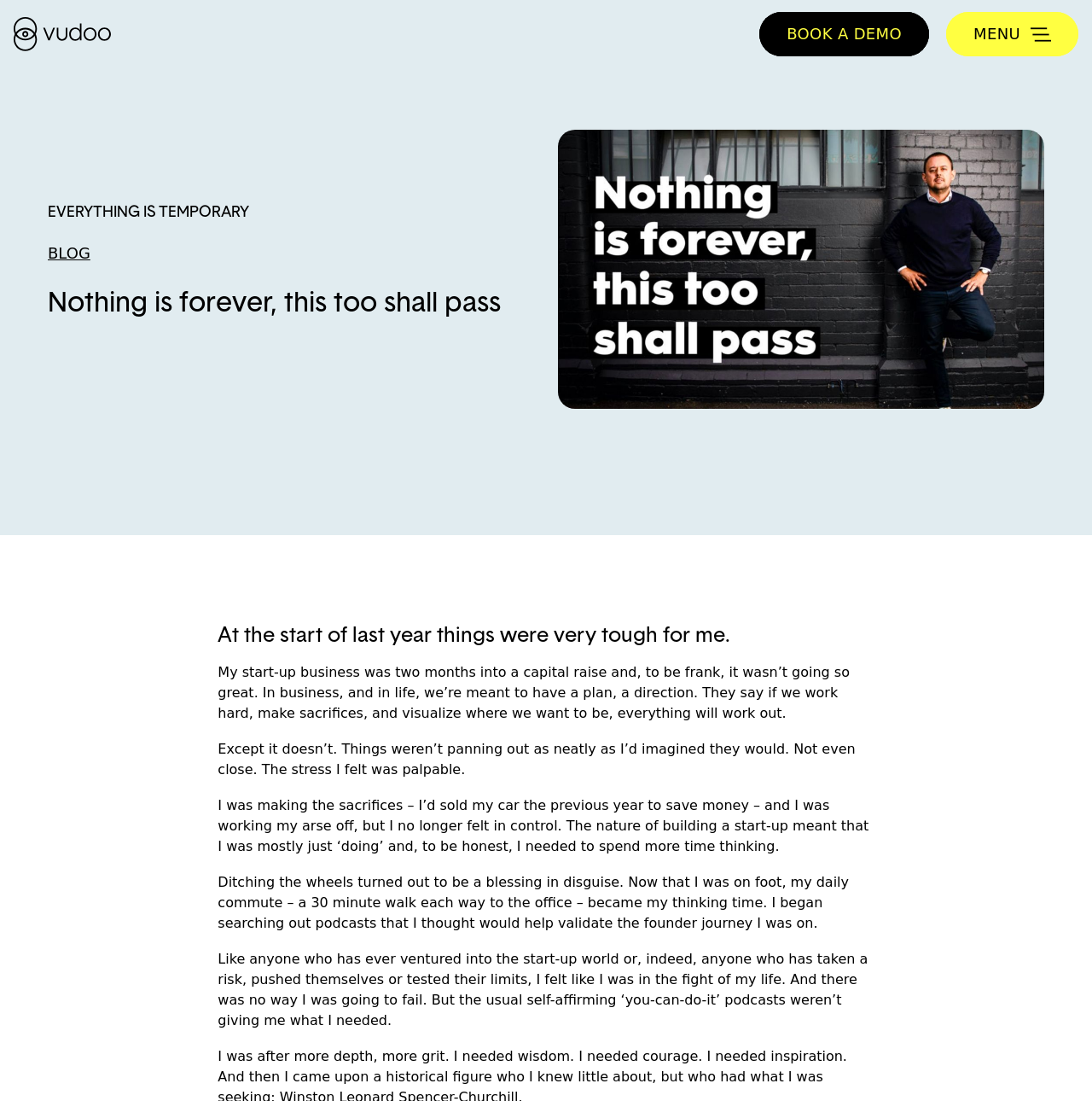What did the author sell to save money?
Please provide a single word or phrase as your answer based on the screenshot.

Car